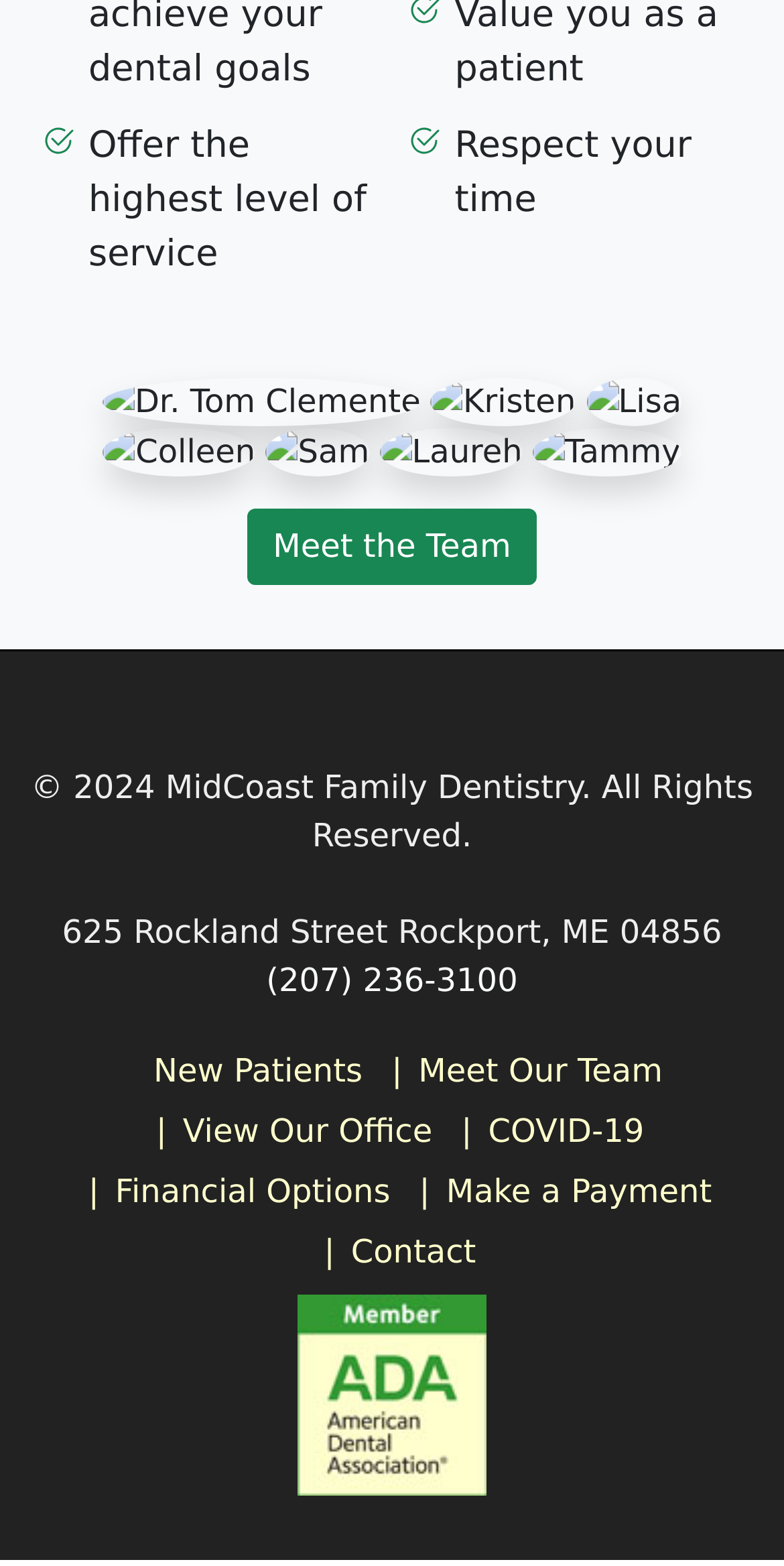Locate the bounding box coordinates of the UI element described by: "New Patients". The bounding box coordinates should consist of four float numbers between 0 and 1, i.e., [left, top, right, bottom].

[0.175, 0.675, 0.462, 0.699]